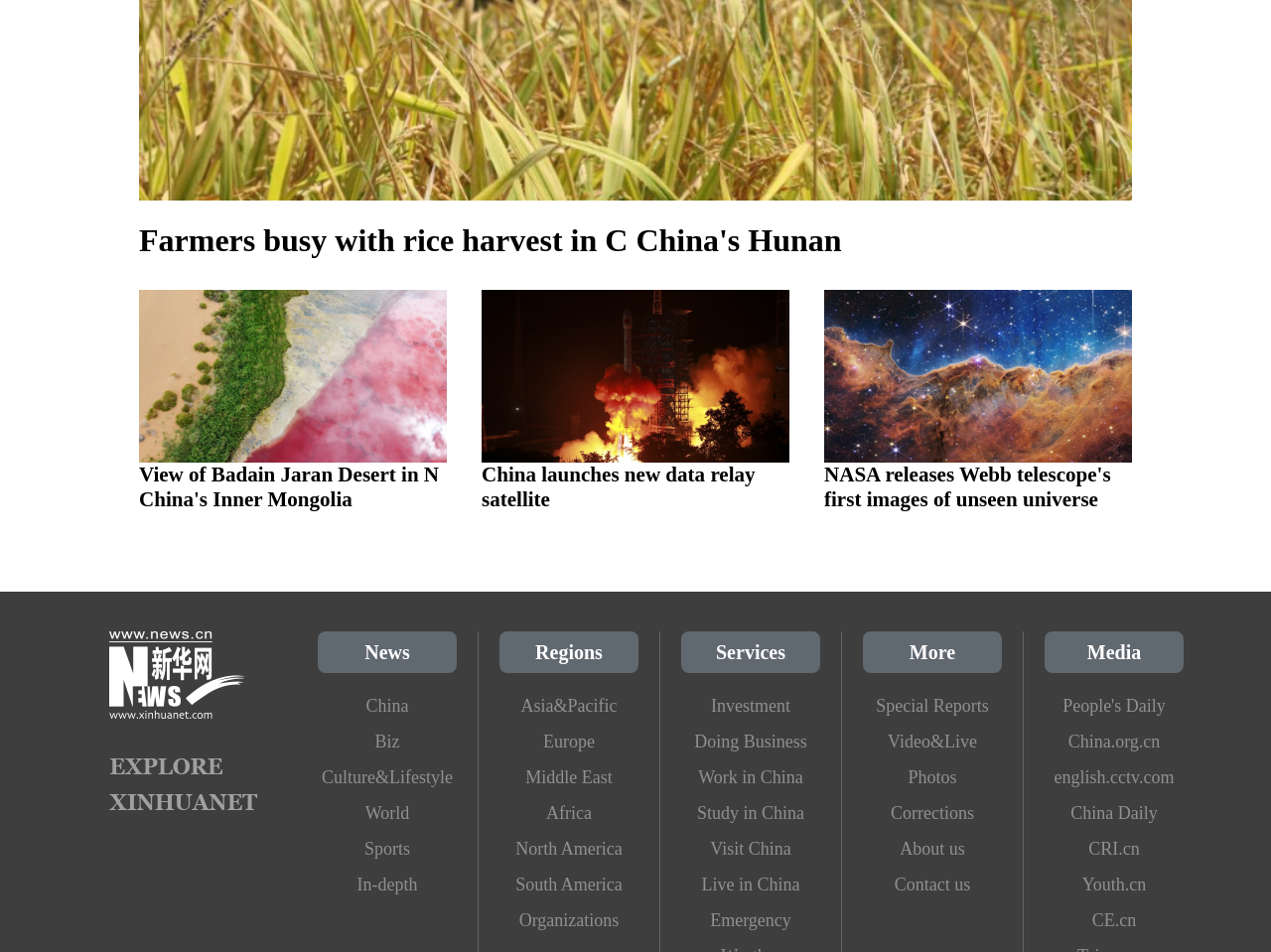Please locate the bounding box coordinates of the element that should be clicked to achieve the given instruction: "Browse news about NASA's Webb telescope".

[0.648, 0.486, 0.874, 0.537]